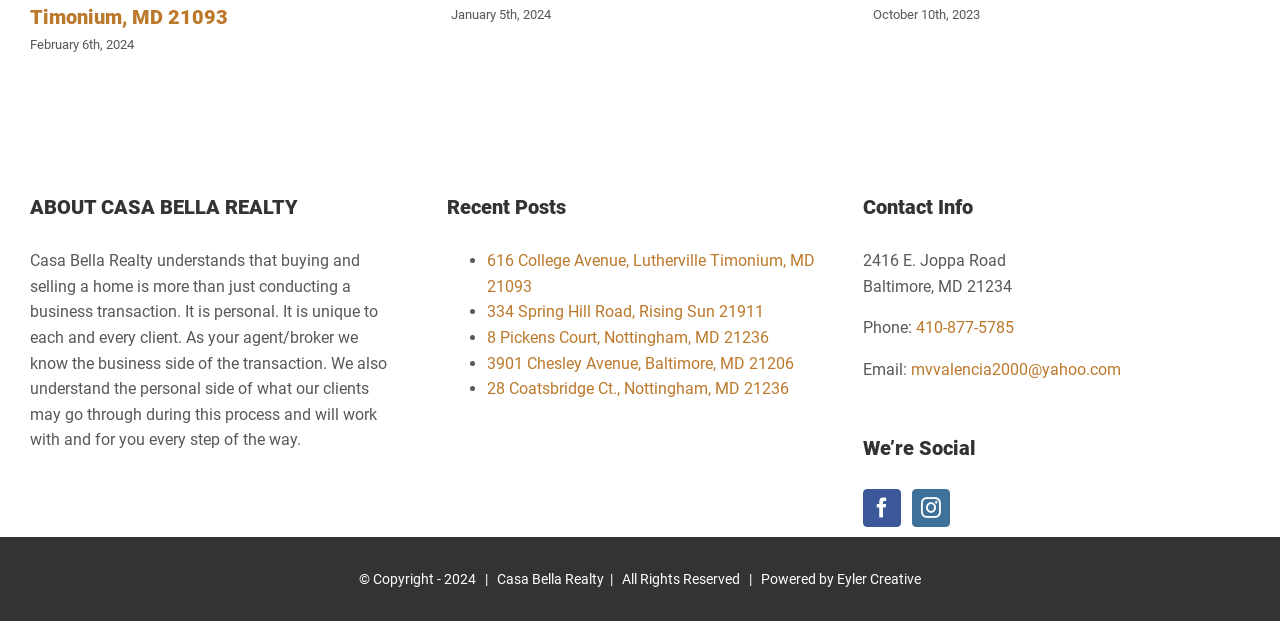Based on the visual content of the image, answer the question thoroughly: What are the recent posts listed on the webpage?

The recent posts are listed under the heading 'Recent Posts', and they include five links to different properties: 616 College Avenue, 334 Spring Hill Road, 8 Pickens Court, 3901 Chesley Avenue, and 28 Coatsbridge Ct.